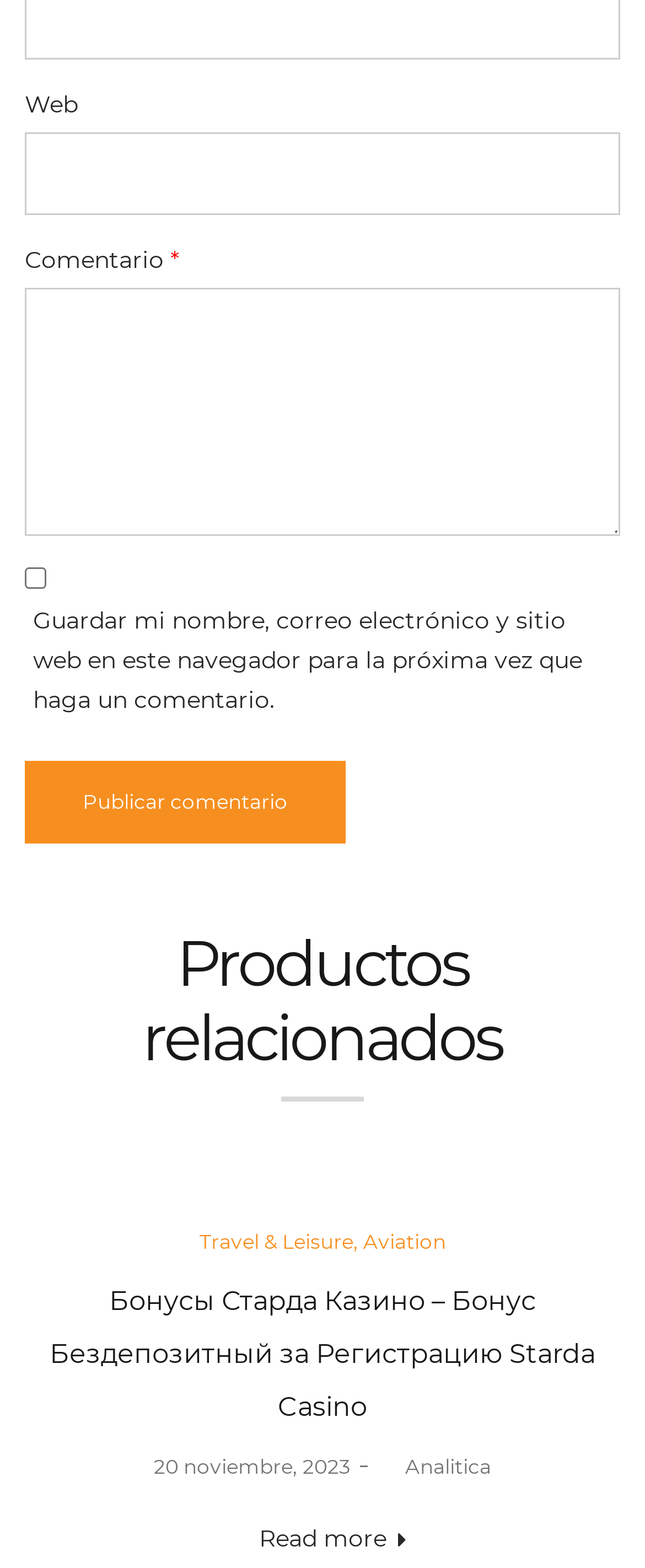Provide your answer to the question using just one word or phrase: What is the date of the article?

20 noviembre, 2023